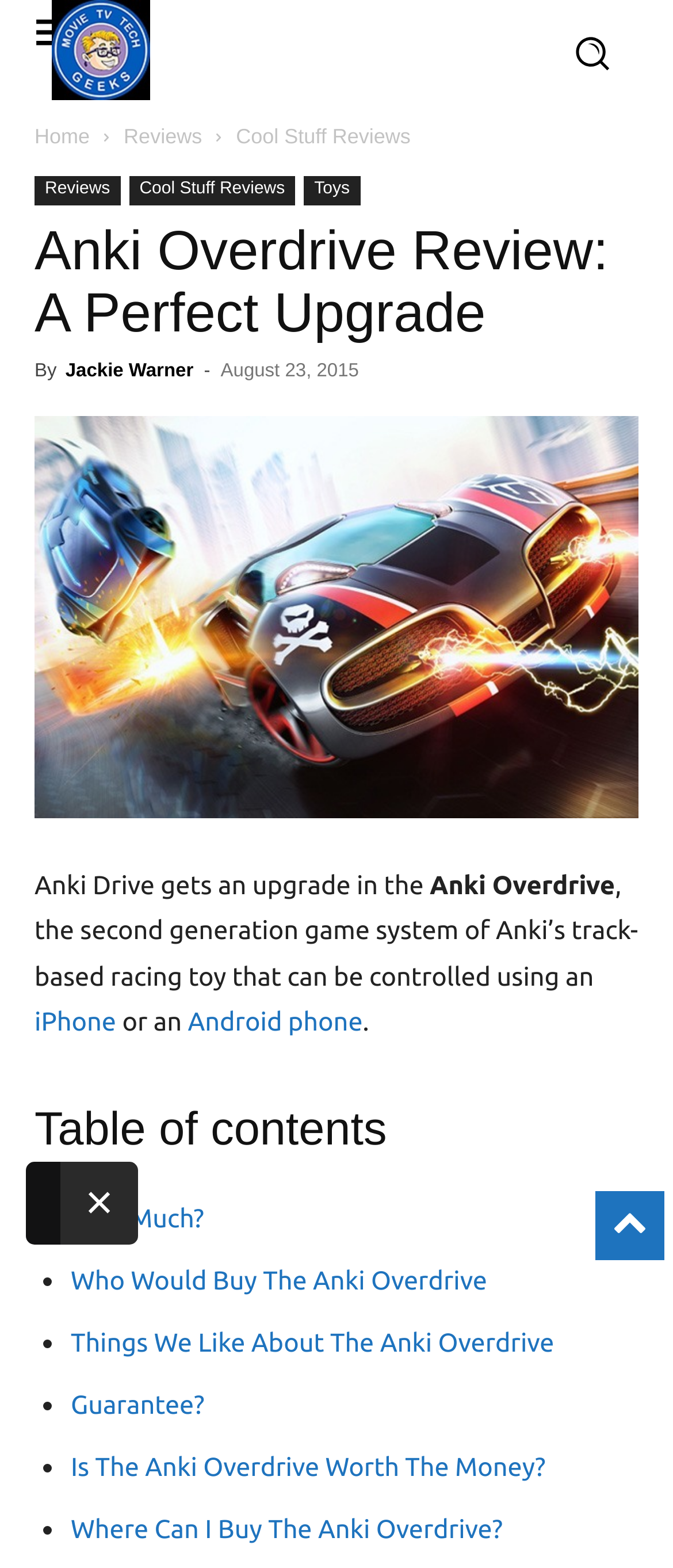Determine the main heading text of the webpage.

Anki Overdrive Review: A Perfect Upgrade